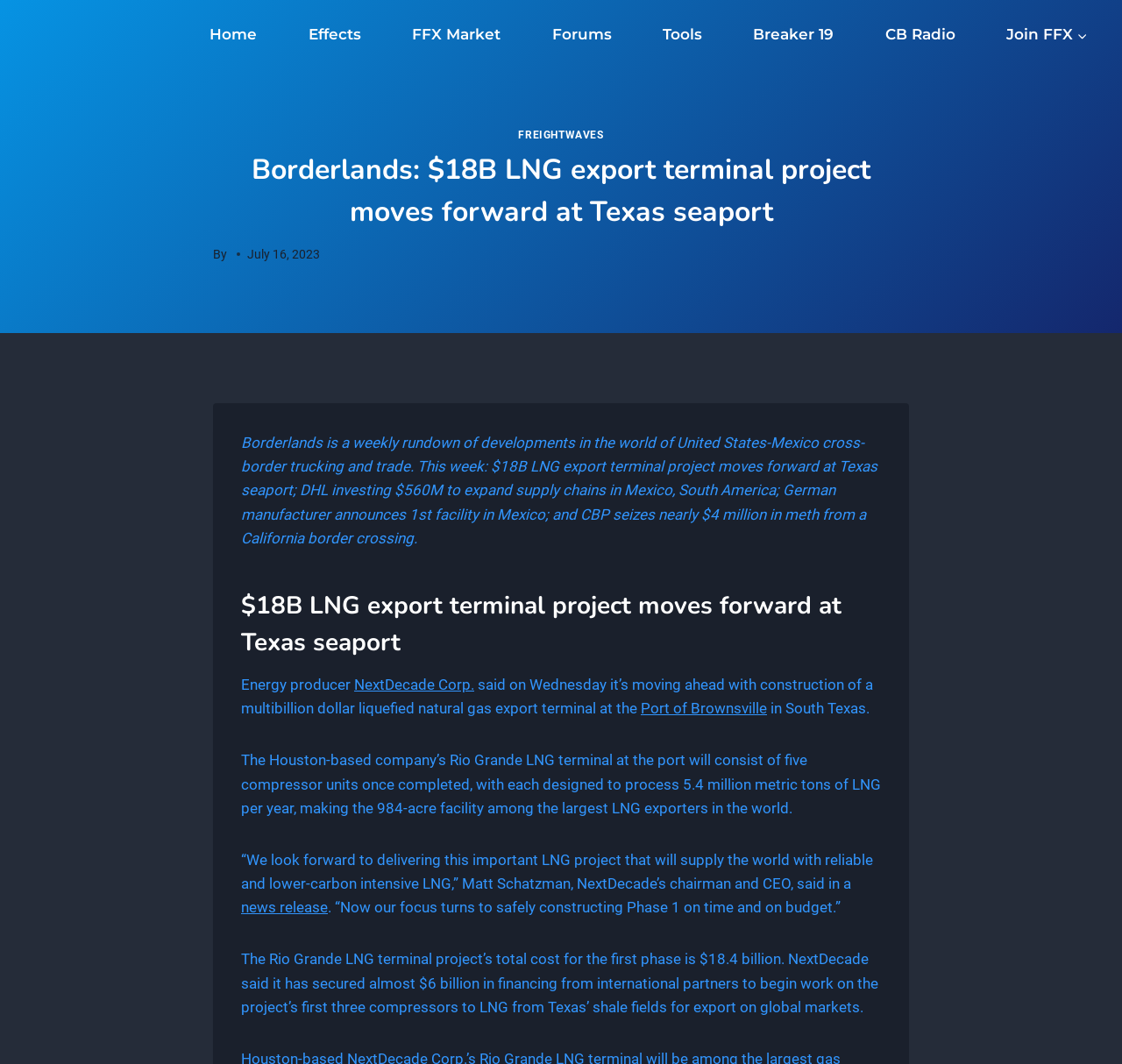Analyze the image and give a detailed response to the question:
How many compressor units will the Rio Grande LNG terminal have?

I found the answer by reading the article and finding the sentence 'The Houston-based company’s Rio Grande LNG terminal at the port will consist of five compressor units once completed...' which mentions the number of compressor units.